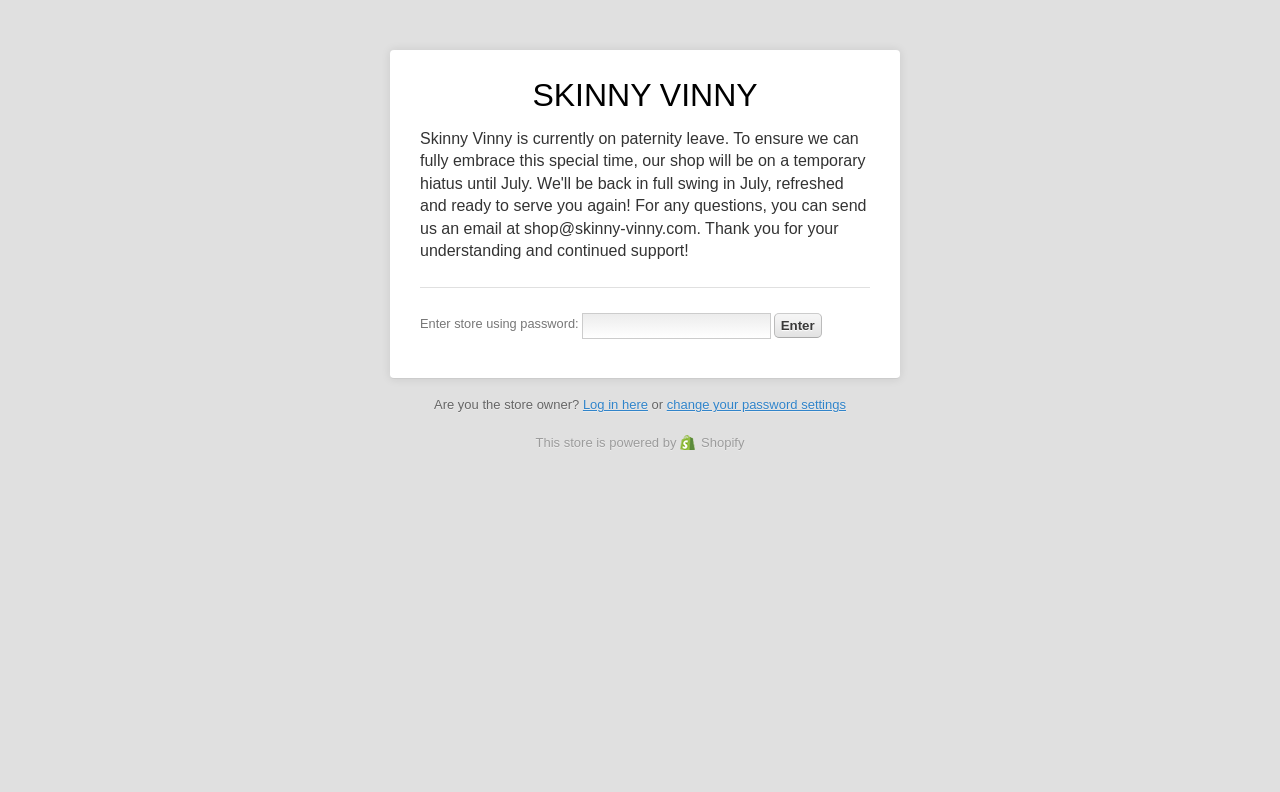Write an exhaustive caption that covers the webpage's main aspects.

The webpage is a login page with a prominent heading "SKINNY VINNY" located near the top center of the page. Below the heading, there is a section with a label "Enter store using password:" followed by a textbox where users can input their password. The textbox is positioned to the right of the label and is currently focused. 

To the right of the textbox, there is an "Enter" button. Further down the page, there is a question "Are you the store owner?" with two options: a "Log in here" link and a "change your password settings" link, separated by the word "or". These elements are positioned in a horizontal line.

At the bottom center of the page, there is a statement "This store is powered by" followed by a "Shopify" link. Overall, the page has a simple layout with a clear focus on the login functionality.